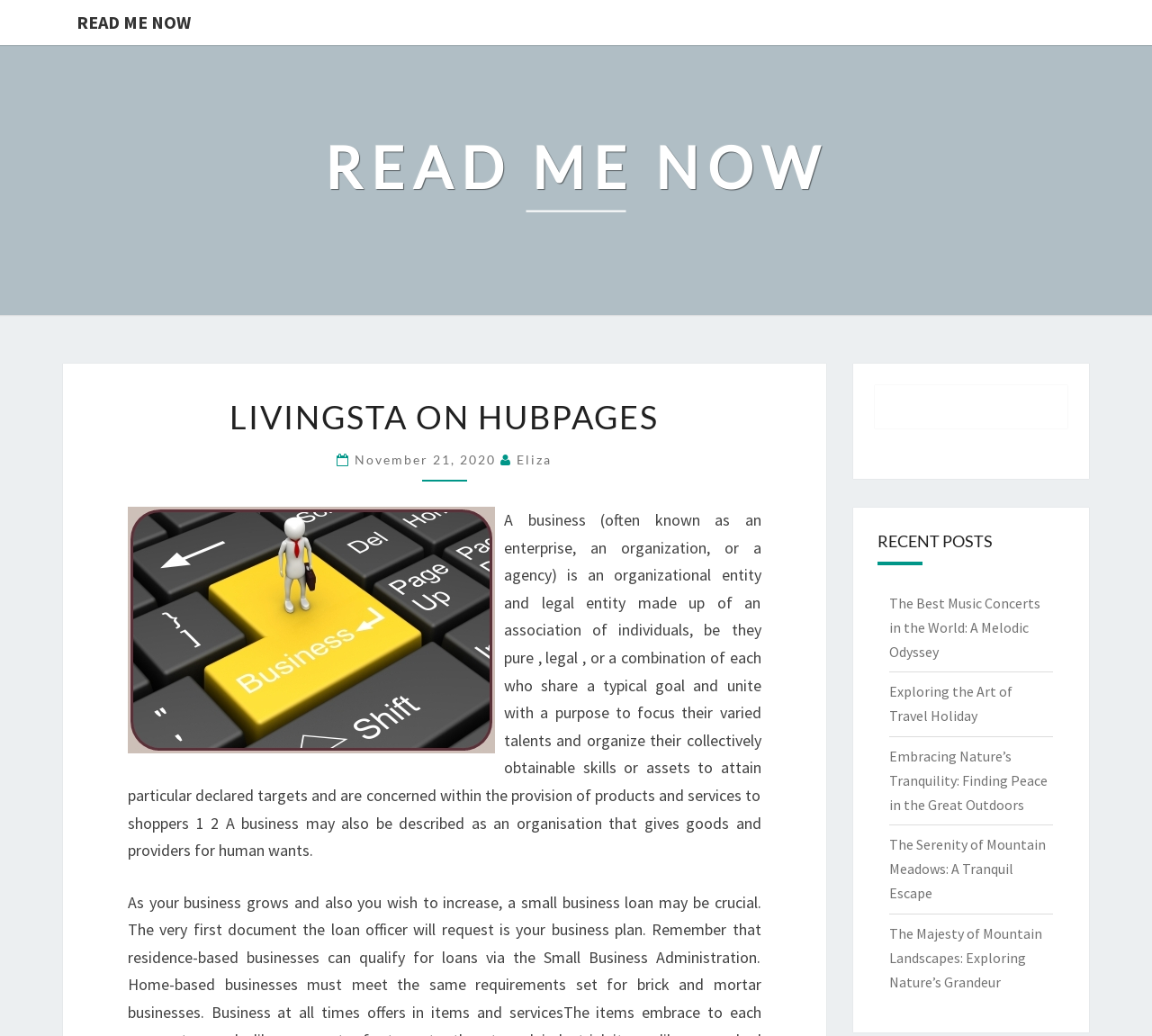Determine the bounding box coordinates of the region that needs to be clicked to achieve the task: "Explore the 'Embracing Nature’s Tranquility' article".

[0.771, 0.721, 0.909, 0.785]